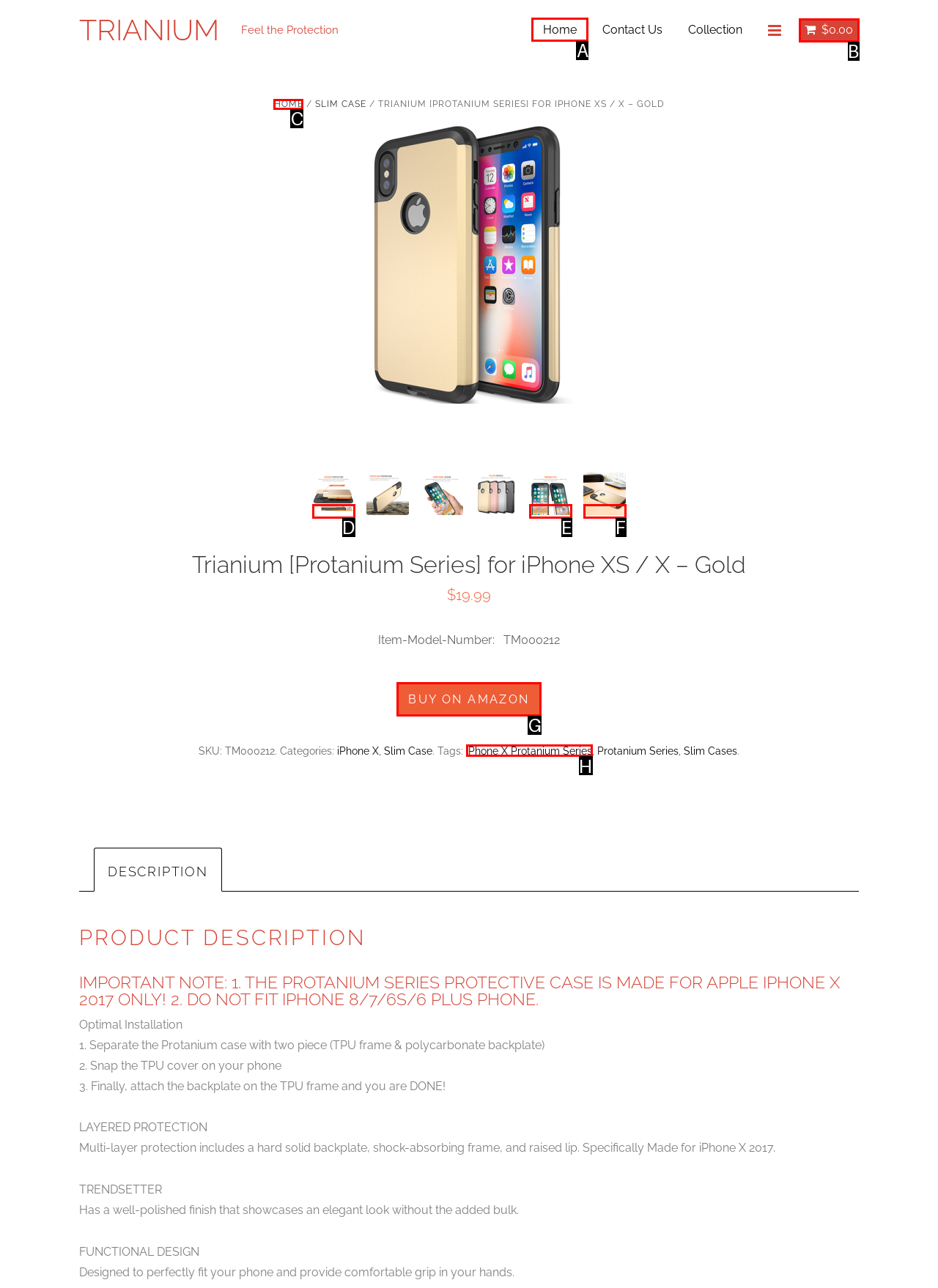Identify the letter of the UI element needed to carry out the task: Click on the 'Home' link
Reply with the letter of the chosen option.

None